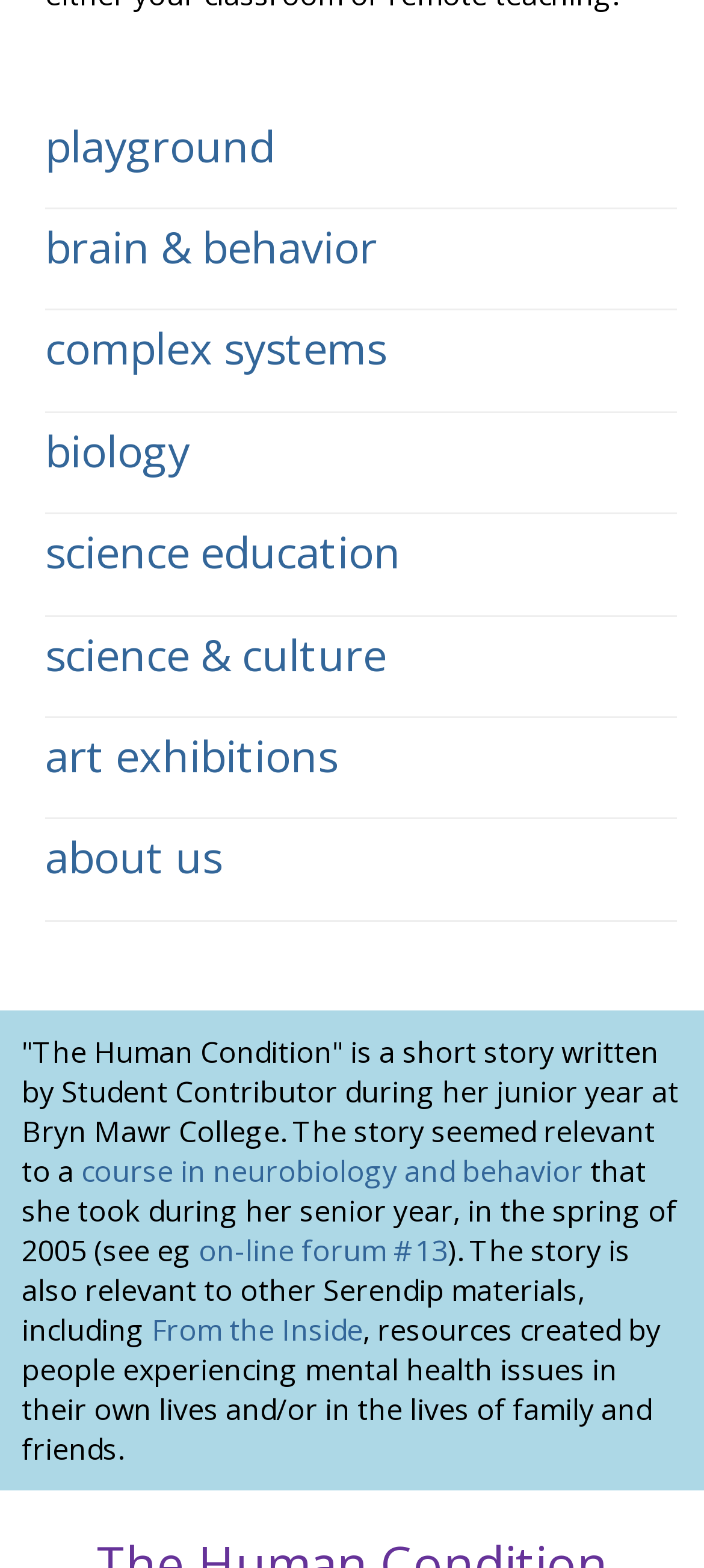Using the element description: "science education", determine the bounding box coordinates for the specified UI element. The coordinates should be four float numbers between 0 and 1, [left, top, right, bottom].

[0.064, 0.333, 0.569, 0.371]